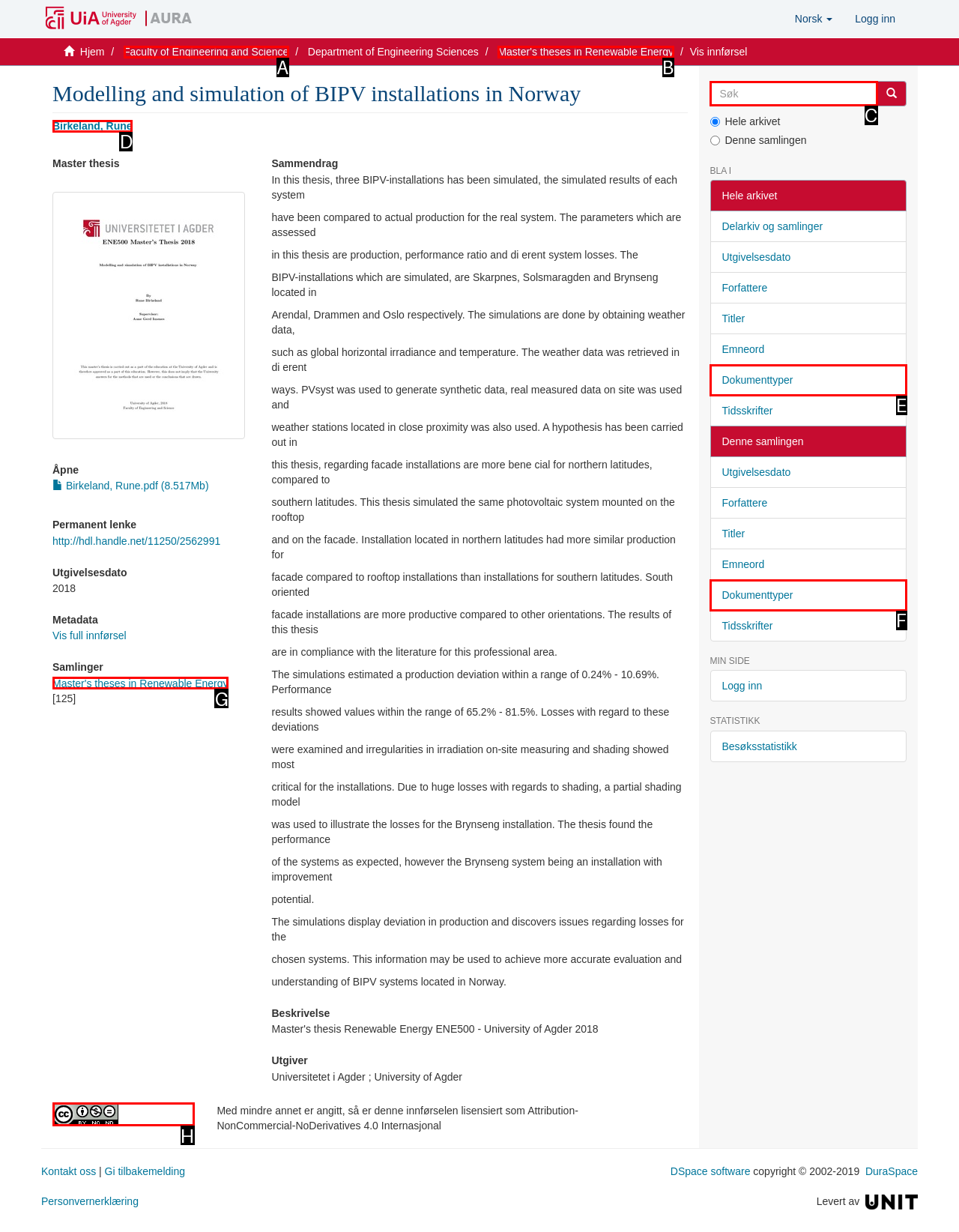Select the letter of the option that should be clicked to achieve the specified task: Search in the search box. Respond with just the letter.

C